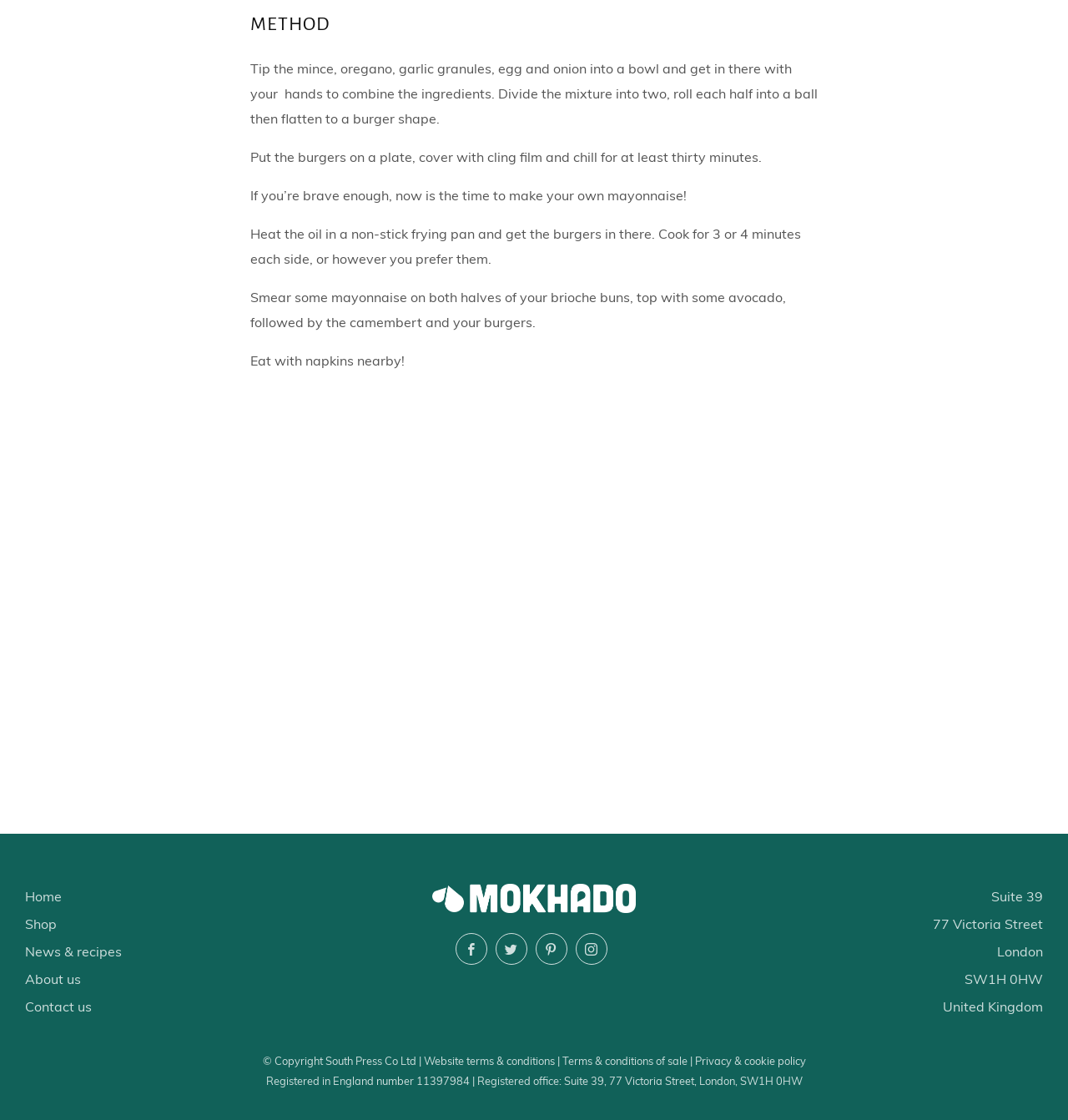What is the purpose of the mayonnaise?
Please answer the question with a detailed and comprehensive explanation.

The mayonnaise is used to top the burger, along with avocado and camembert, on the brioche buns.